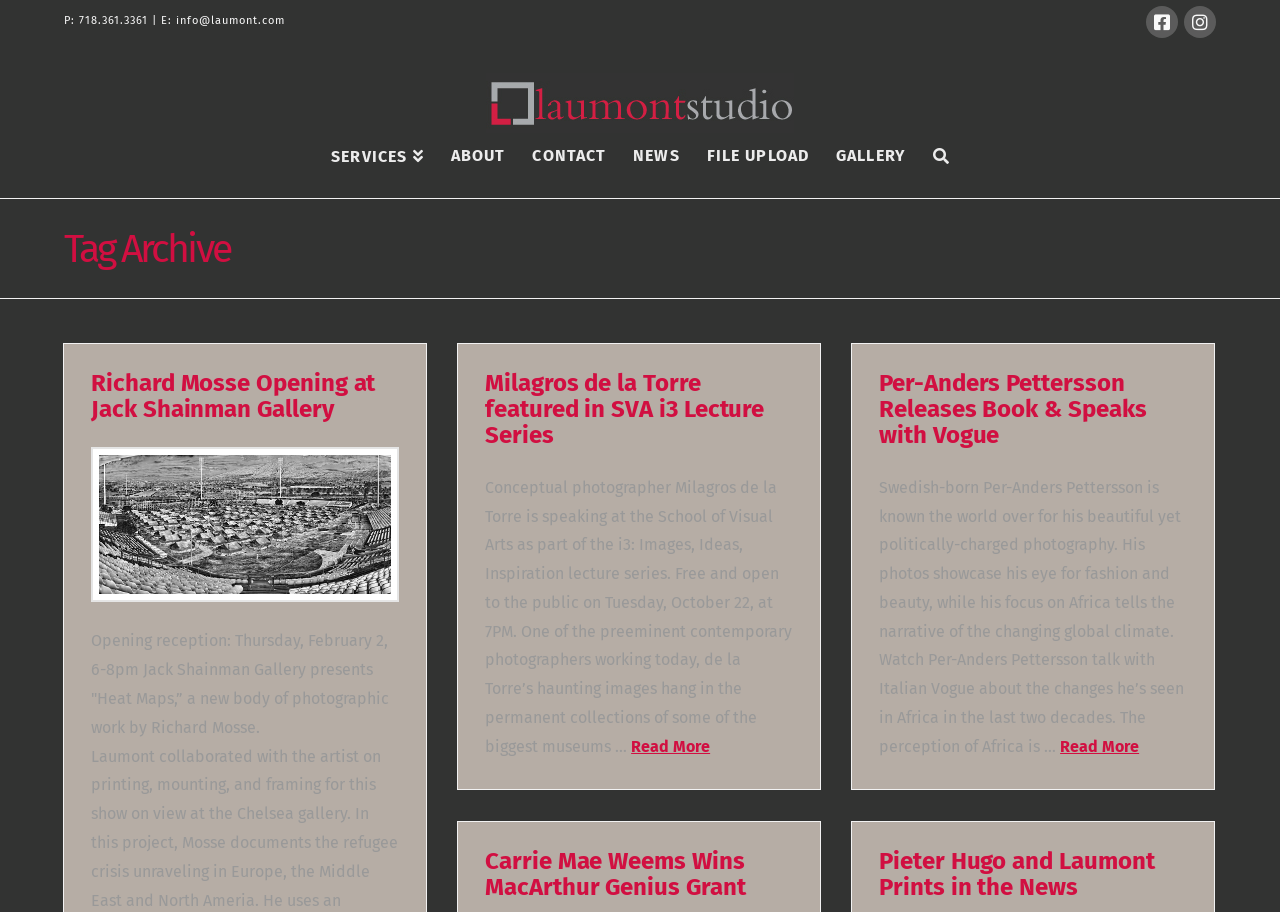Locate the bounding box coordinates of the element that should be clicked to fulfill the instruction: "Read about Richard Mosse's opening at Jack Shainman Gallery".

[0.071, 0.404, 0.293, 0.464]